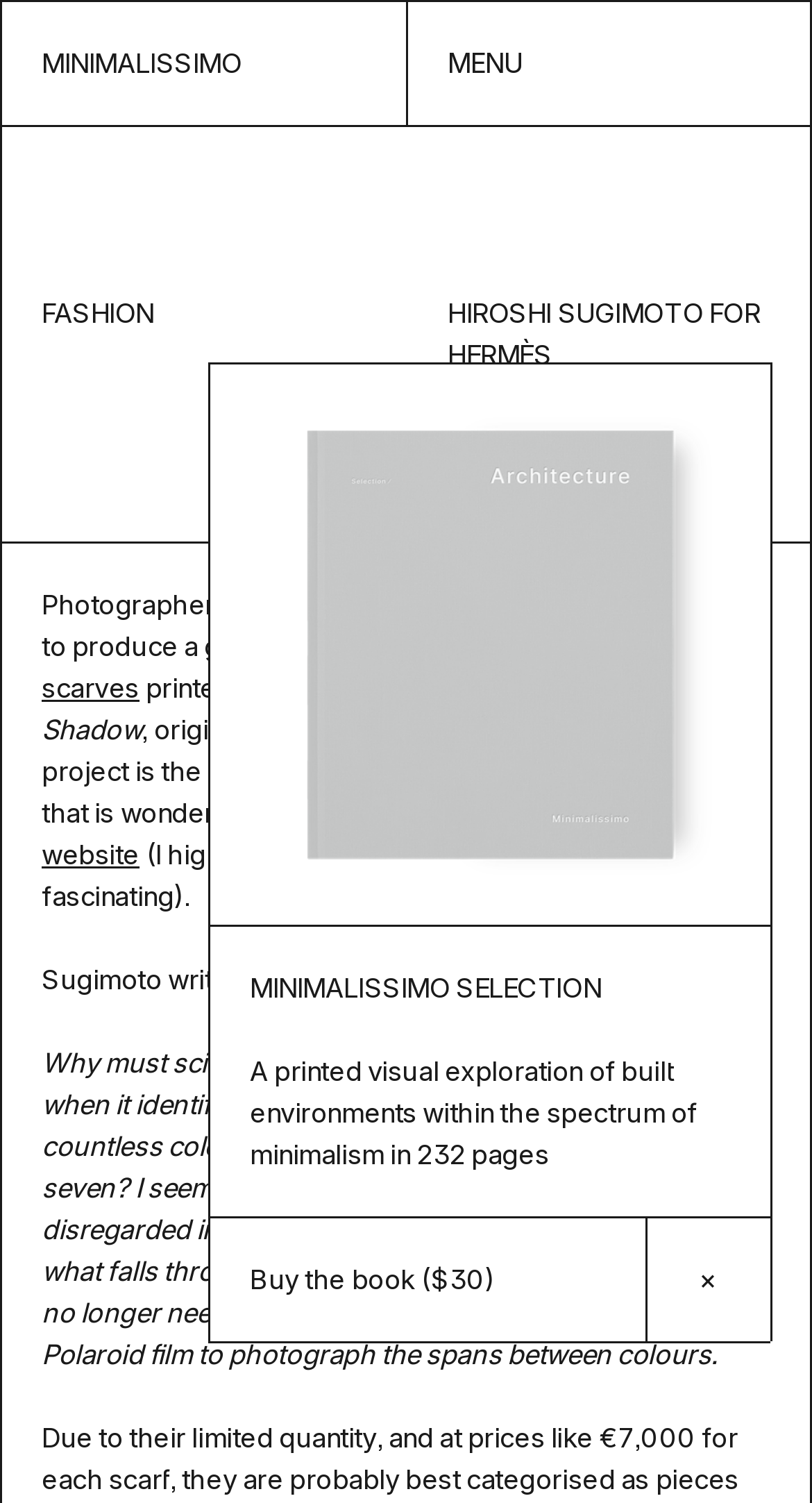Please identify the bounding box coordinates of the clickable area that will fulfill the following instruction: "Click on ACTUALITE". The coordinates should be in the format of four float numbers between 0 and 1, i.e., [left, top, right, bottom].

None